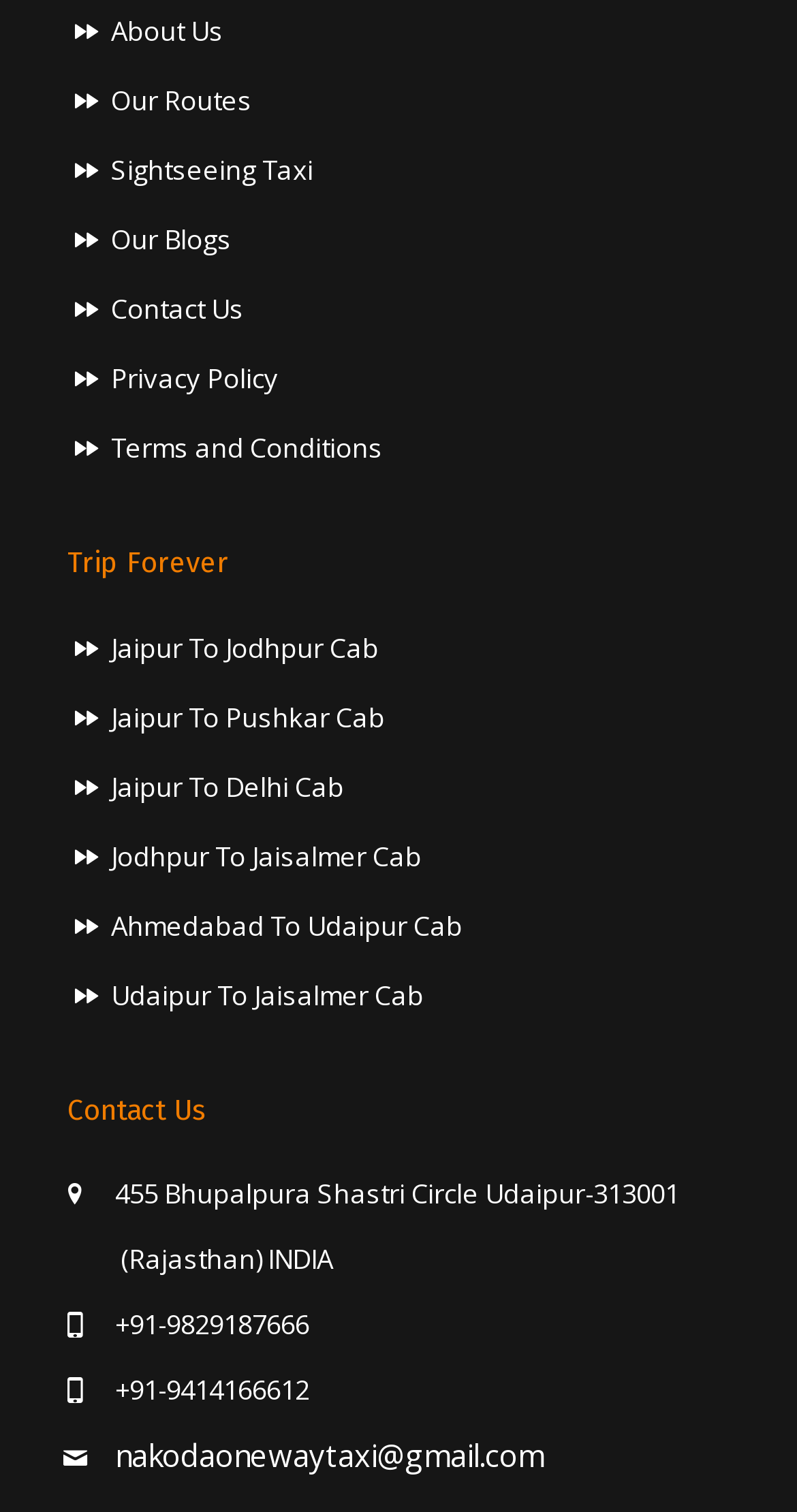Identify the bounding box coordinates for the UI element described by the following text: "Our Blogs". Provide the coordinates as four float numbers between 0 and 1, in the format [left, top, right, bottom].

[0.139, 0.146, 0.29, 0.17]